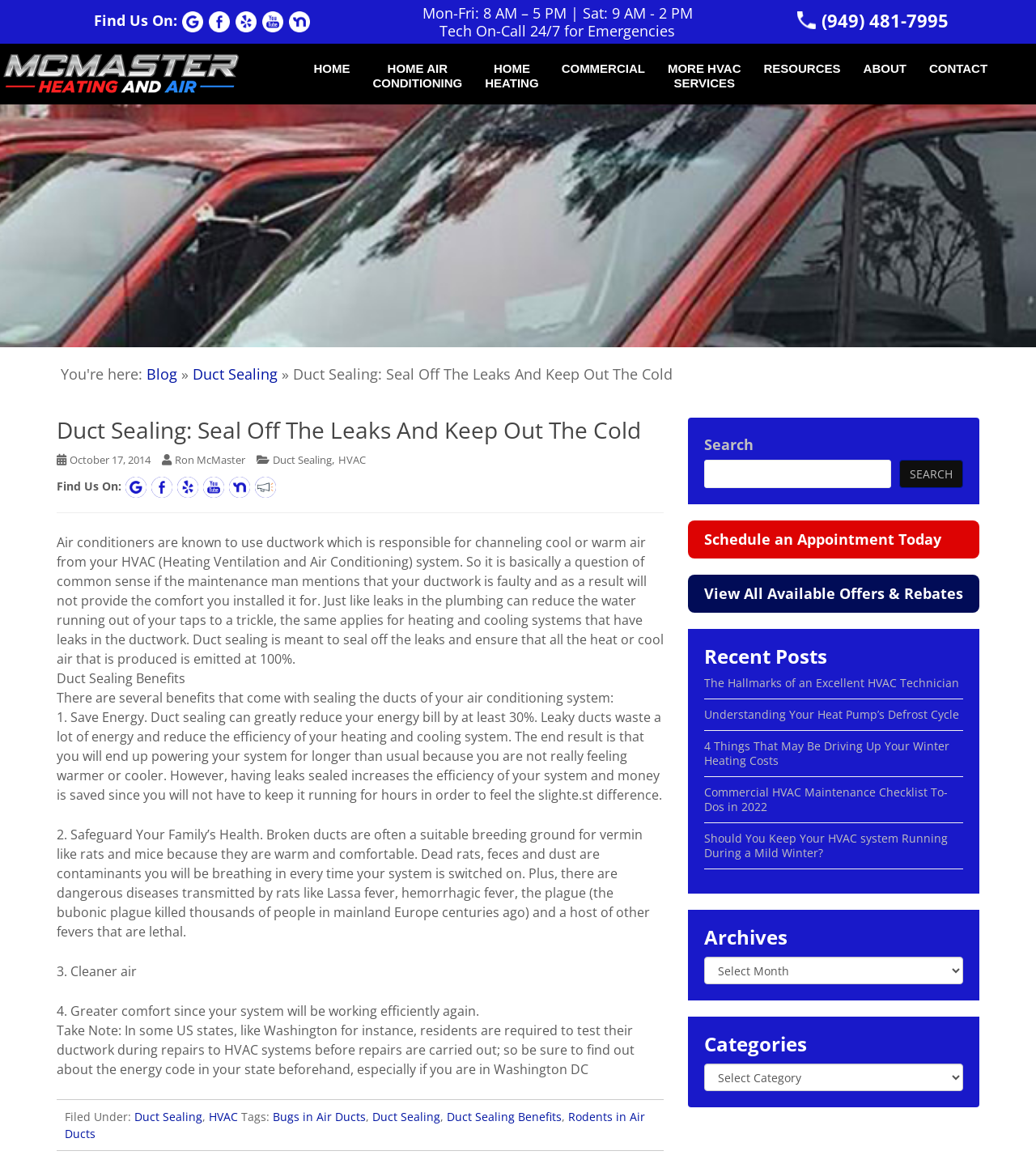Using the element description: "MORE HVAC SERVICES", determine the bounding box coordinates for the specified UI element. The coordinates should be four float numbers between 0 and 1, [left, top, right, bottom].

[0.634, 0.053, 0.726, 0.079]